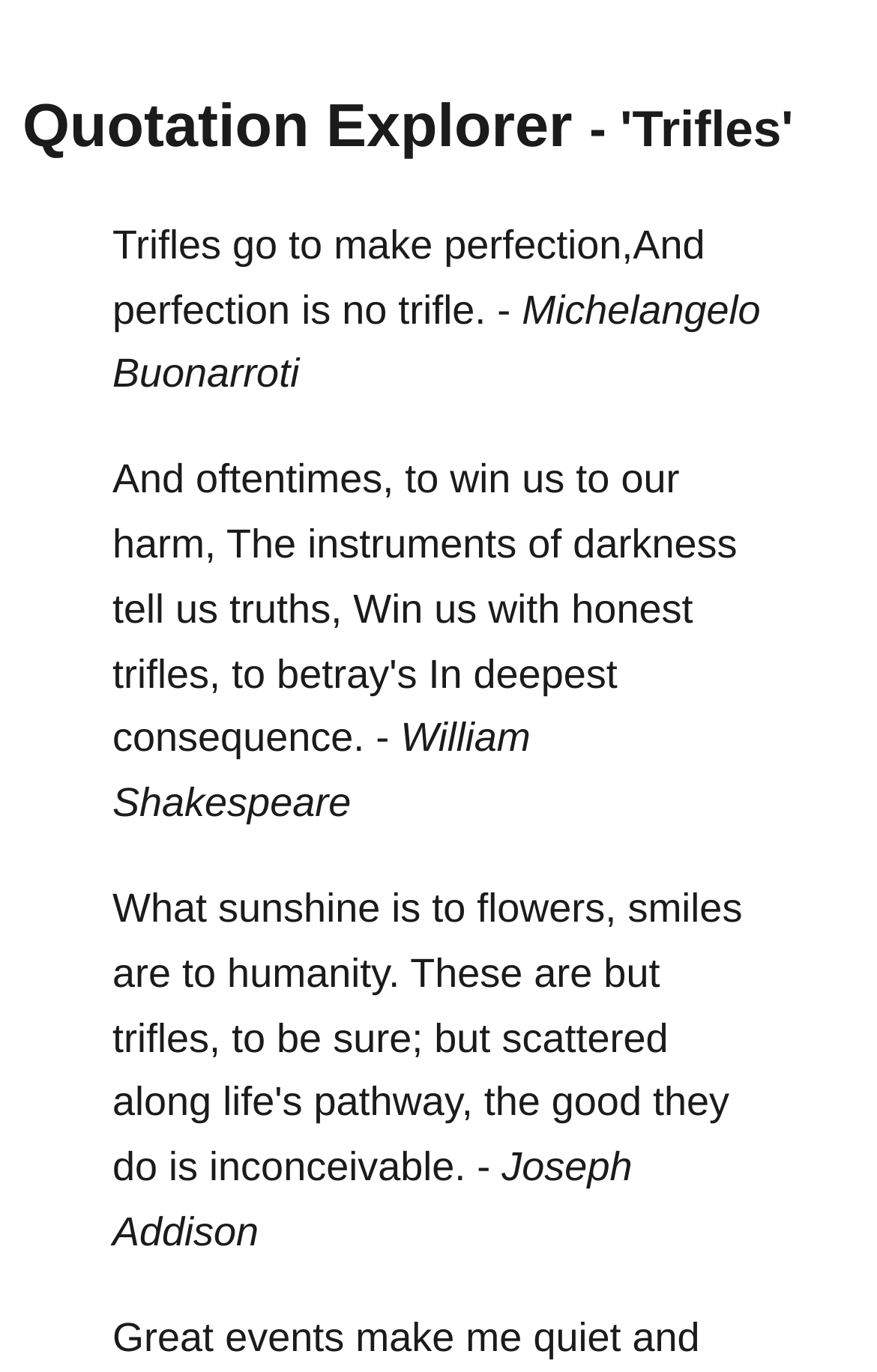Please determine the bounding box coordinates of the area that needs to be clicked to complete this task: 'Click on the link 'Trifles''. The coordinates must be four float numbers between 0 and 1, formatted as [left, top, right, bottom].

[0.128, 0.162, 0.252, 0.195]